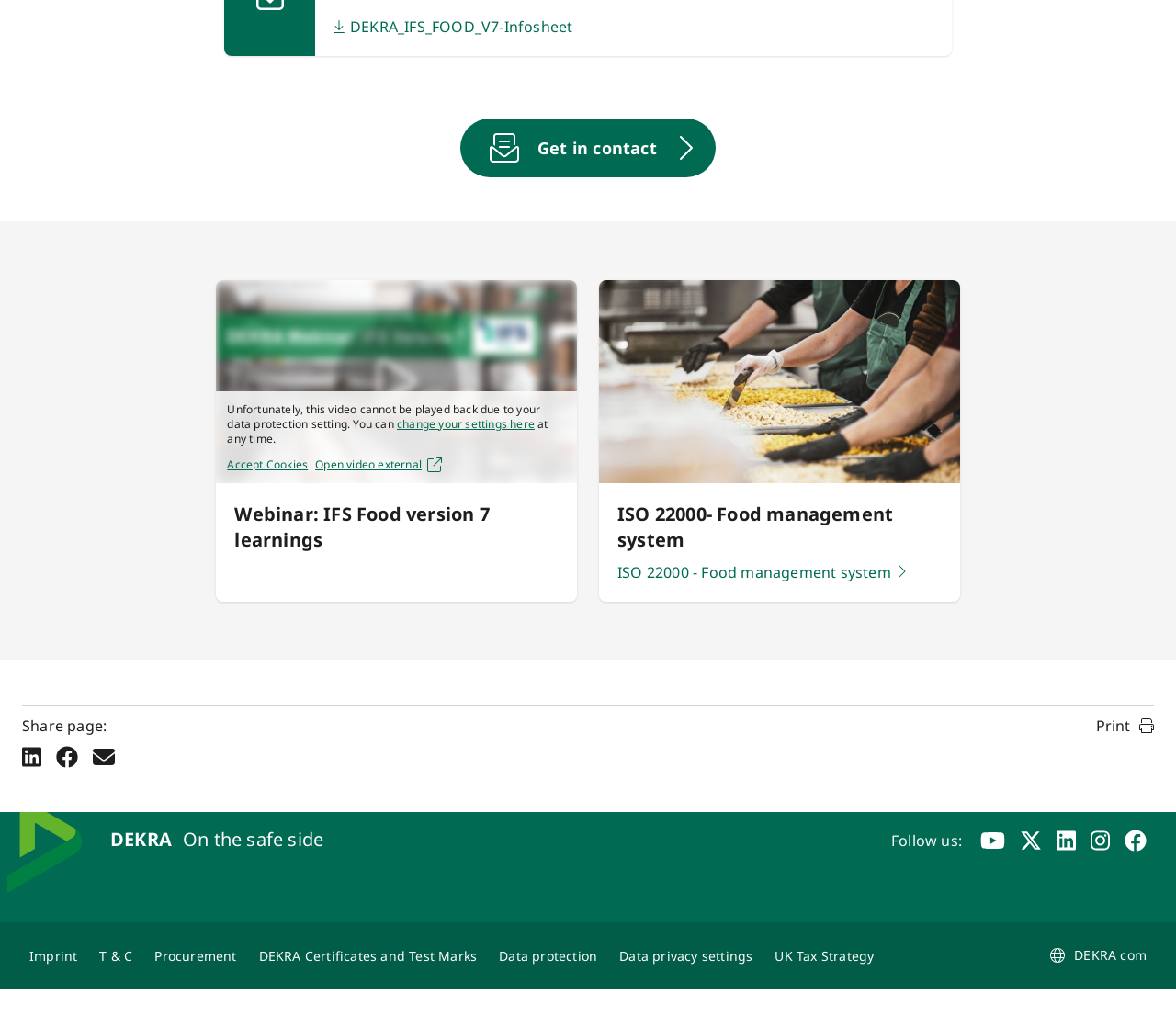Identify the coordinates of the bounding box for the element that must be clicked to accomplish the instruction: "Follow DEKRA on Youtube".

[0.834, 0.816, 0.855, 0.838]